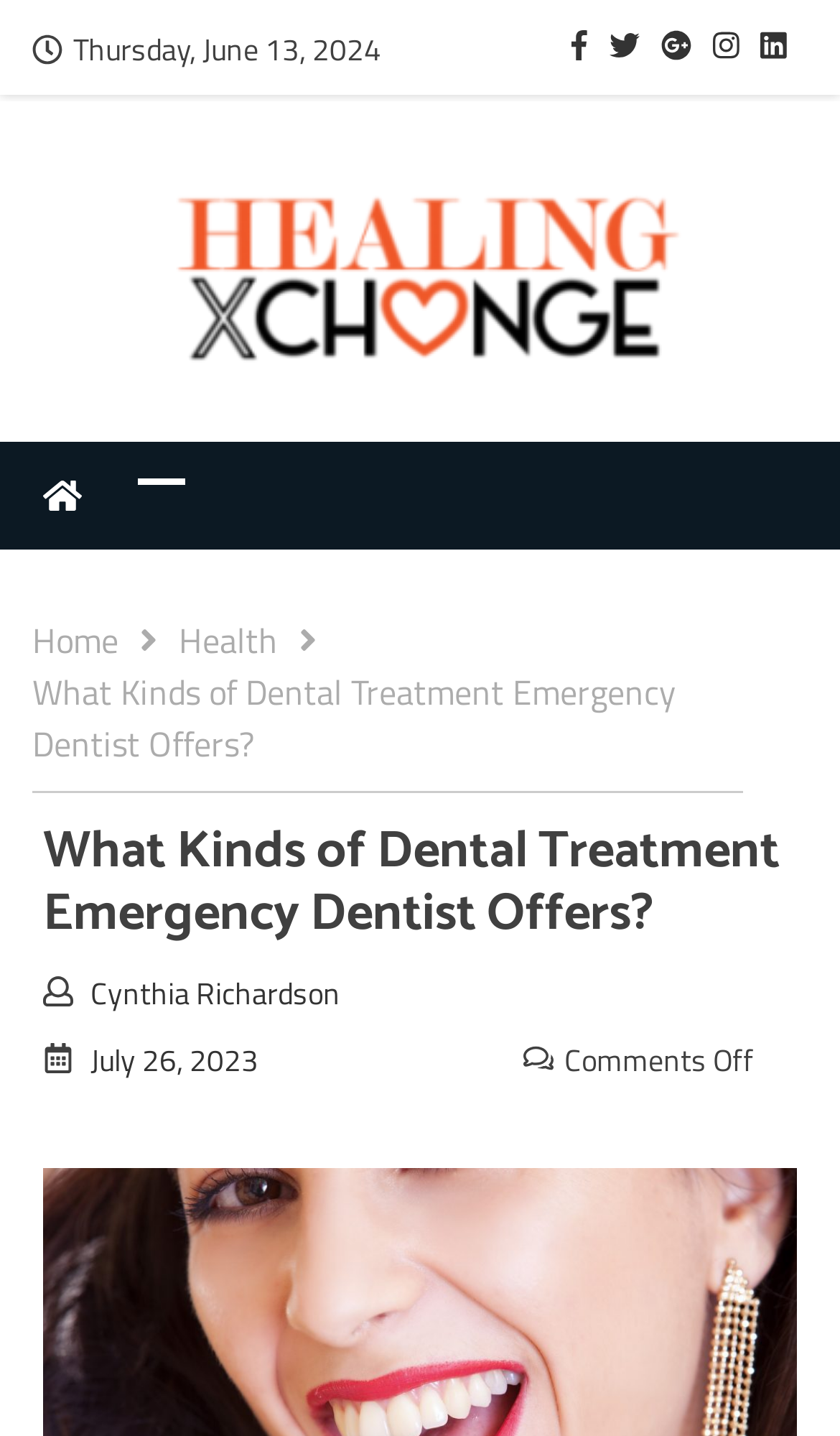What is the name of the author of the article?
Refer to the image and answer the question using a single word or phrase.

Cynthia Richardson